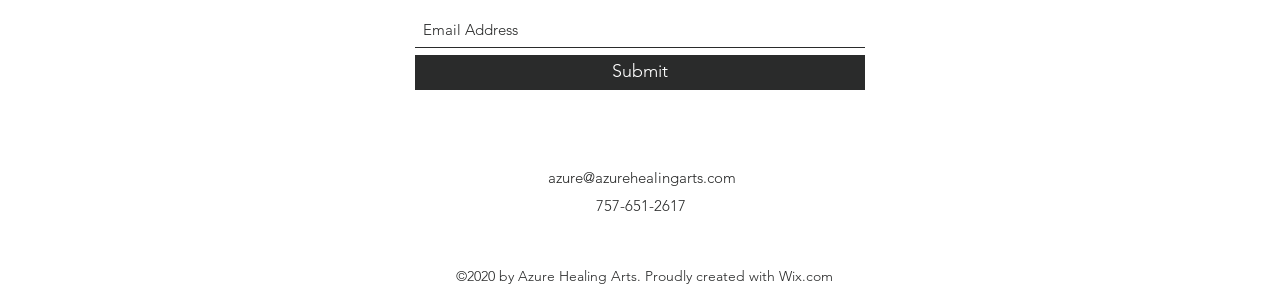Extract the bounding box of the UI element described as: "aria-label="Email Address" name="email" placeholder="Email Address"".

[0.324, 0.042, 0.676, 0.156]